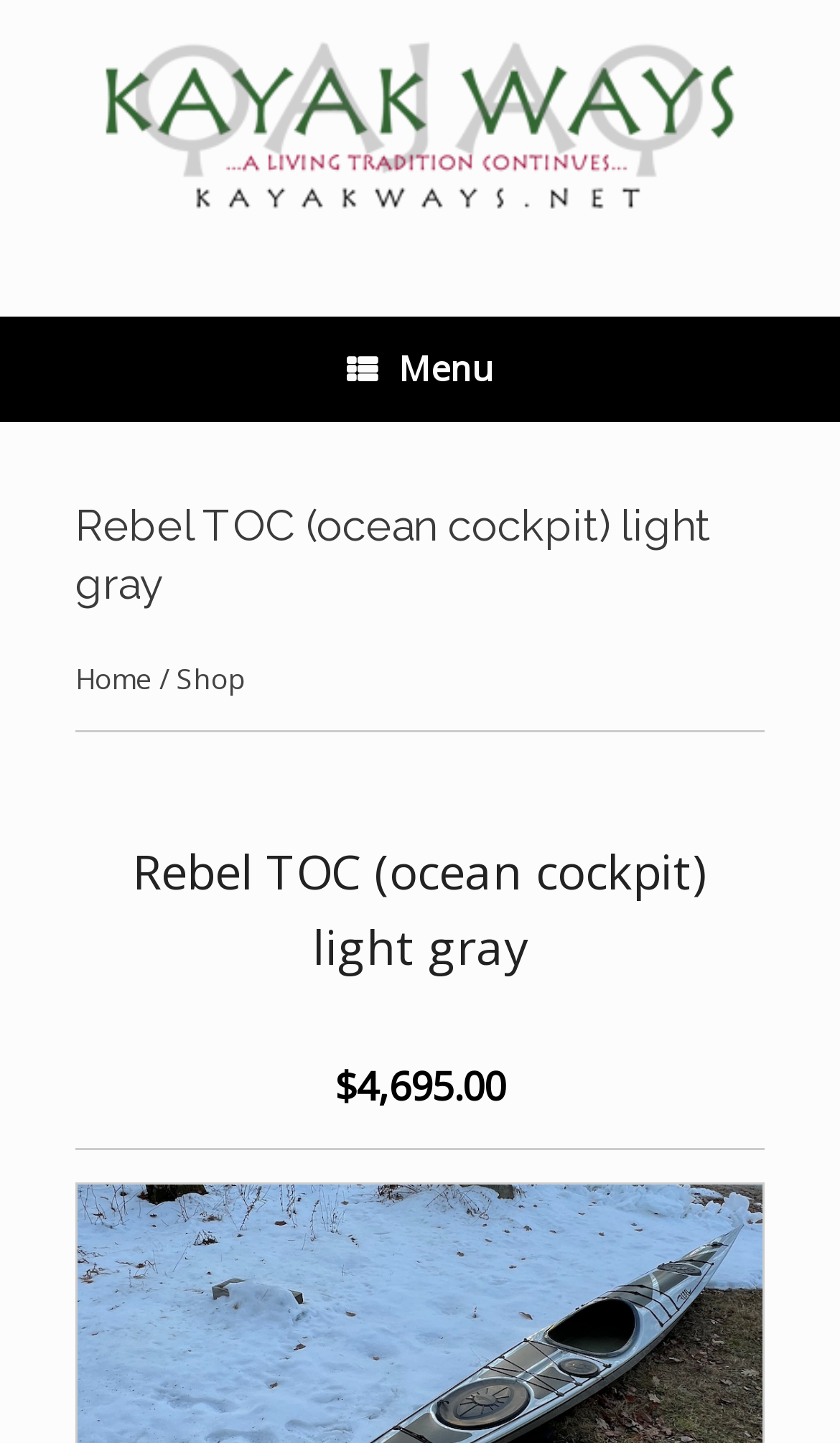Answer the question using only one word or a concise phrase: What is the navigation menu icon?

Menu